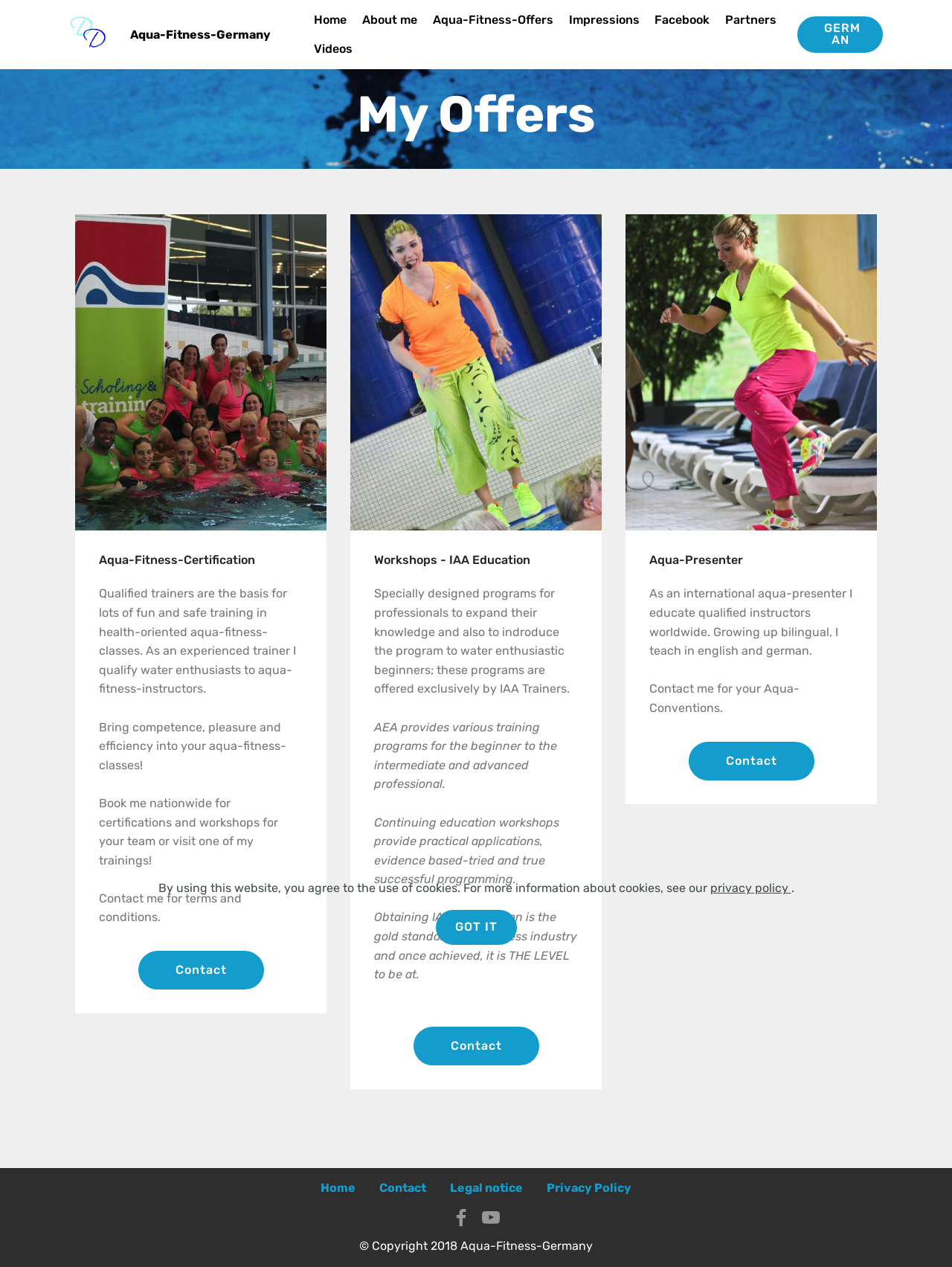What is the language spoken by the aqua presenter? From the image, respond with a single word or brief phrase.

English and German